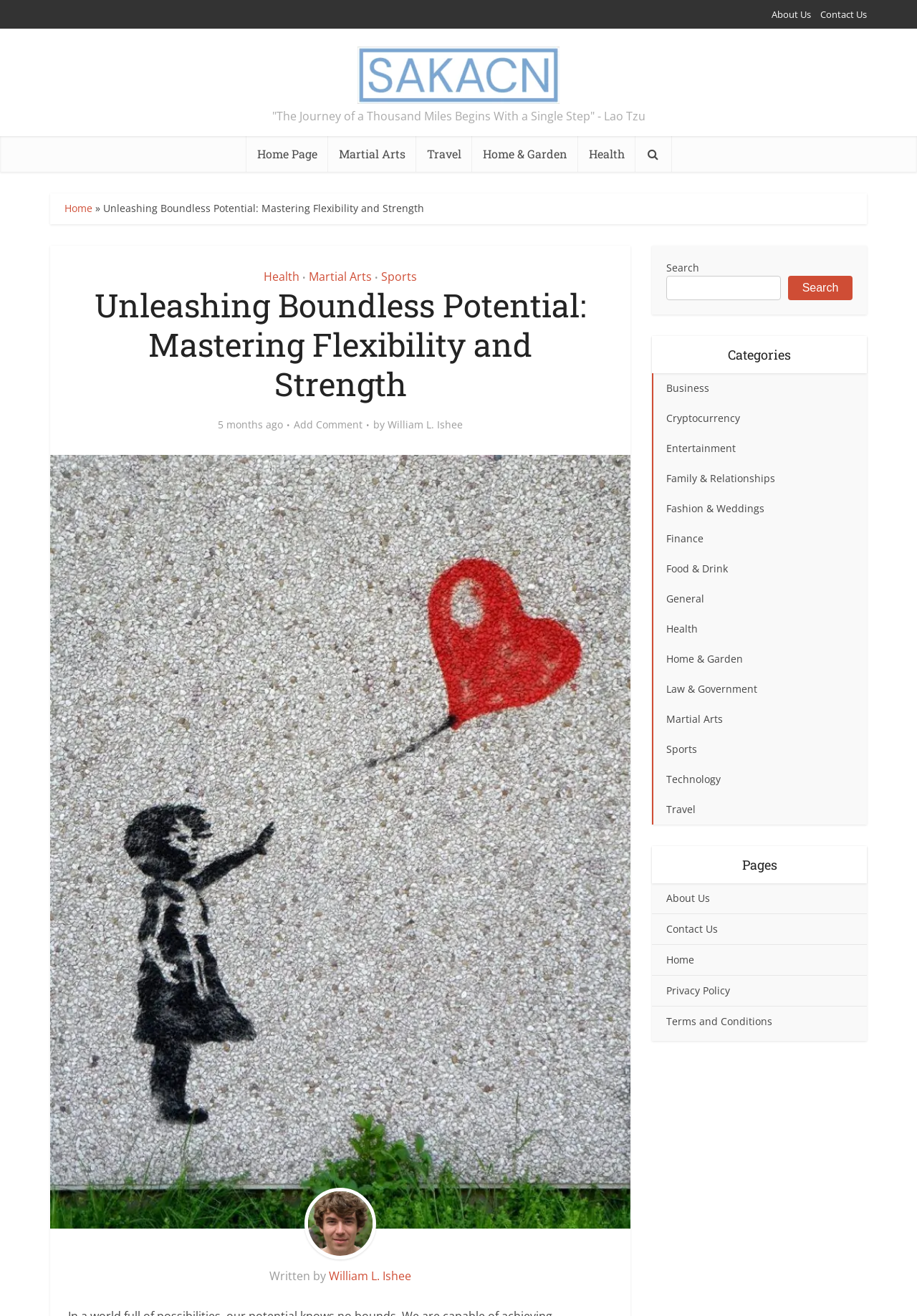Please determine the bounding box coordinates for the element that should be clicked to follow these instructions: "Read the article by William L. Ishee".

[0.423, 0.318, 0.505, 0.327]